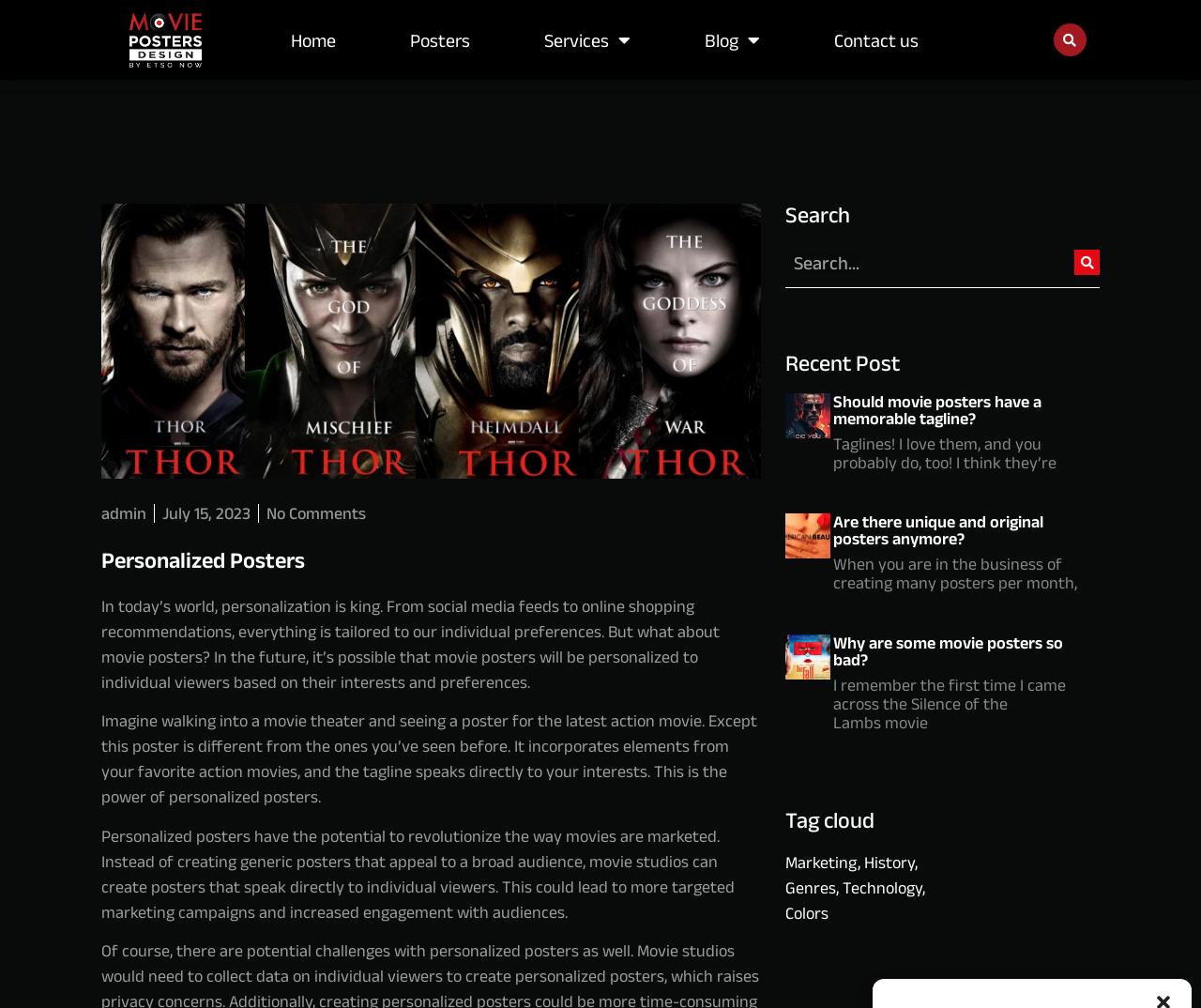What is the tag cloud section about?
Based on the screenshot, give a detailed explanation to answer the question.

The tag cloud section is a list of keywords or categories related to the topic of personalized posters, which includes marketing, history, genres, technology, and colors. This section likely provides a way to categorize or filter content on the webpage.